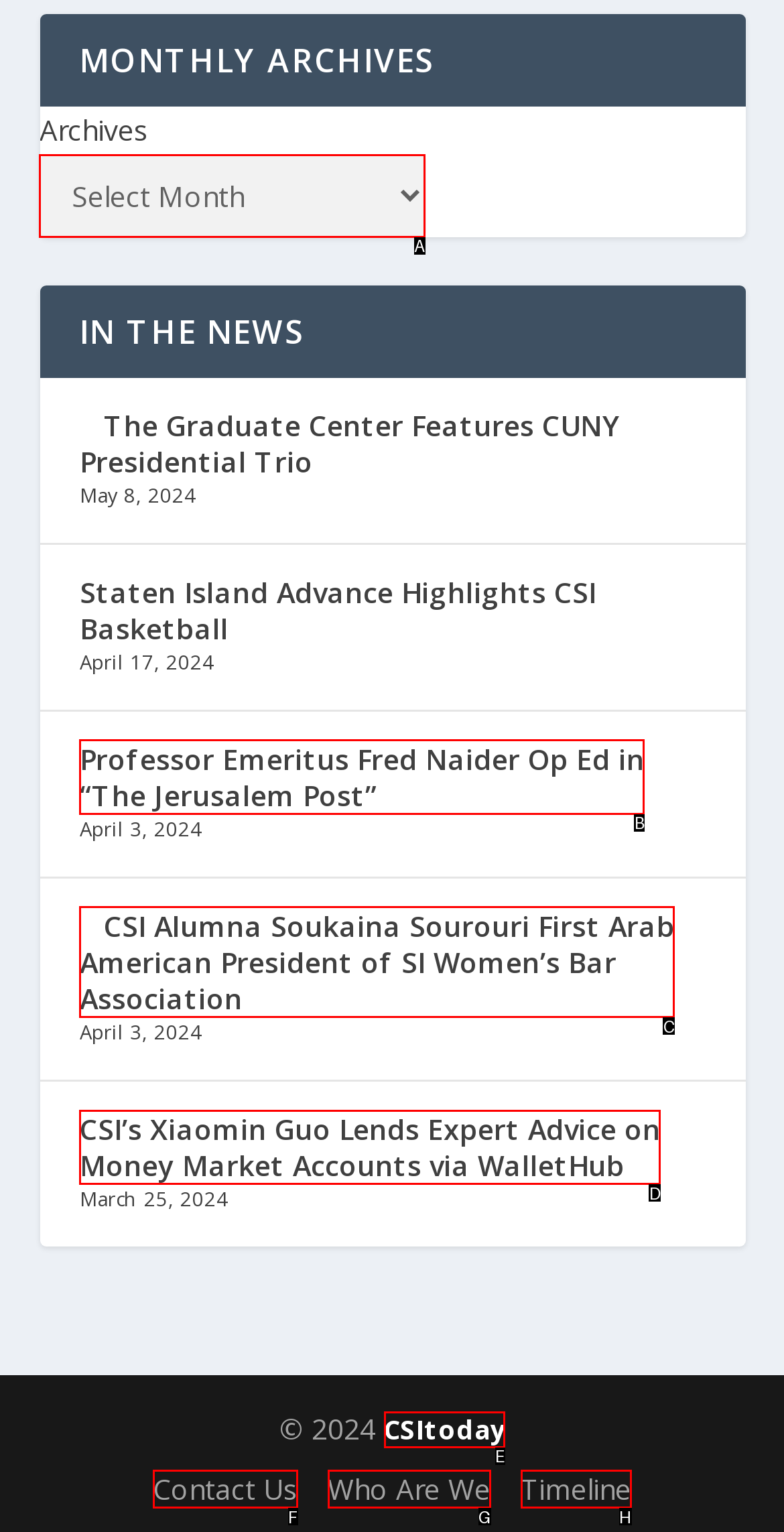Tell me which UI element to click to fulfill the given task: Select a month from the archives. Respond with the letter of the correct option directly.

A